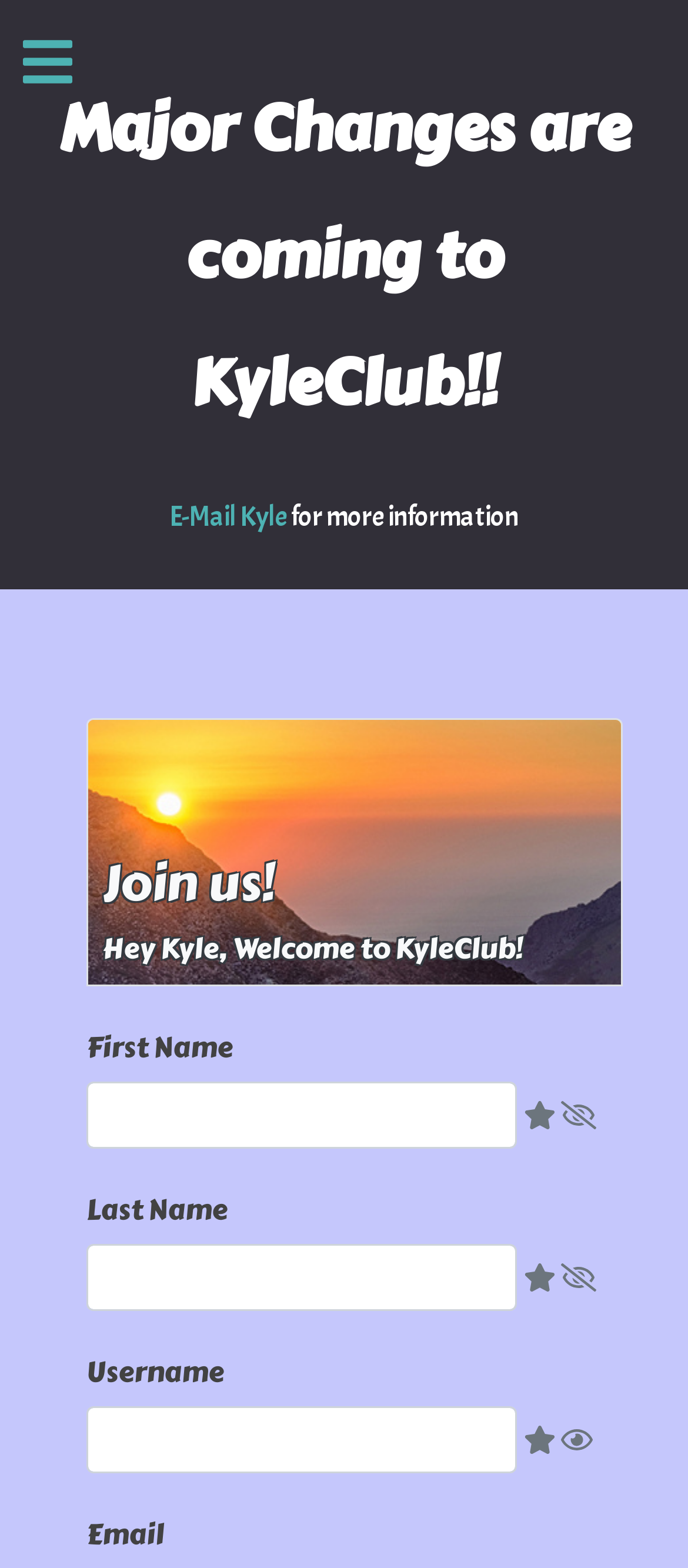What is the purpose of the textboxes in the registration form?
Analyze the screenshot and provide a detailed answer to the question.

The textboxes in the registration form are likely used to input user information such as First Name, Last Name, Username, and Email, as they are labeled with corresponding text and are positioned next to each other.